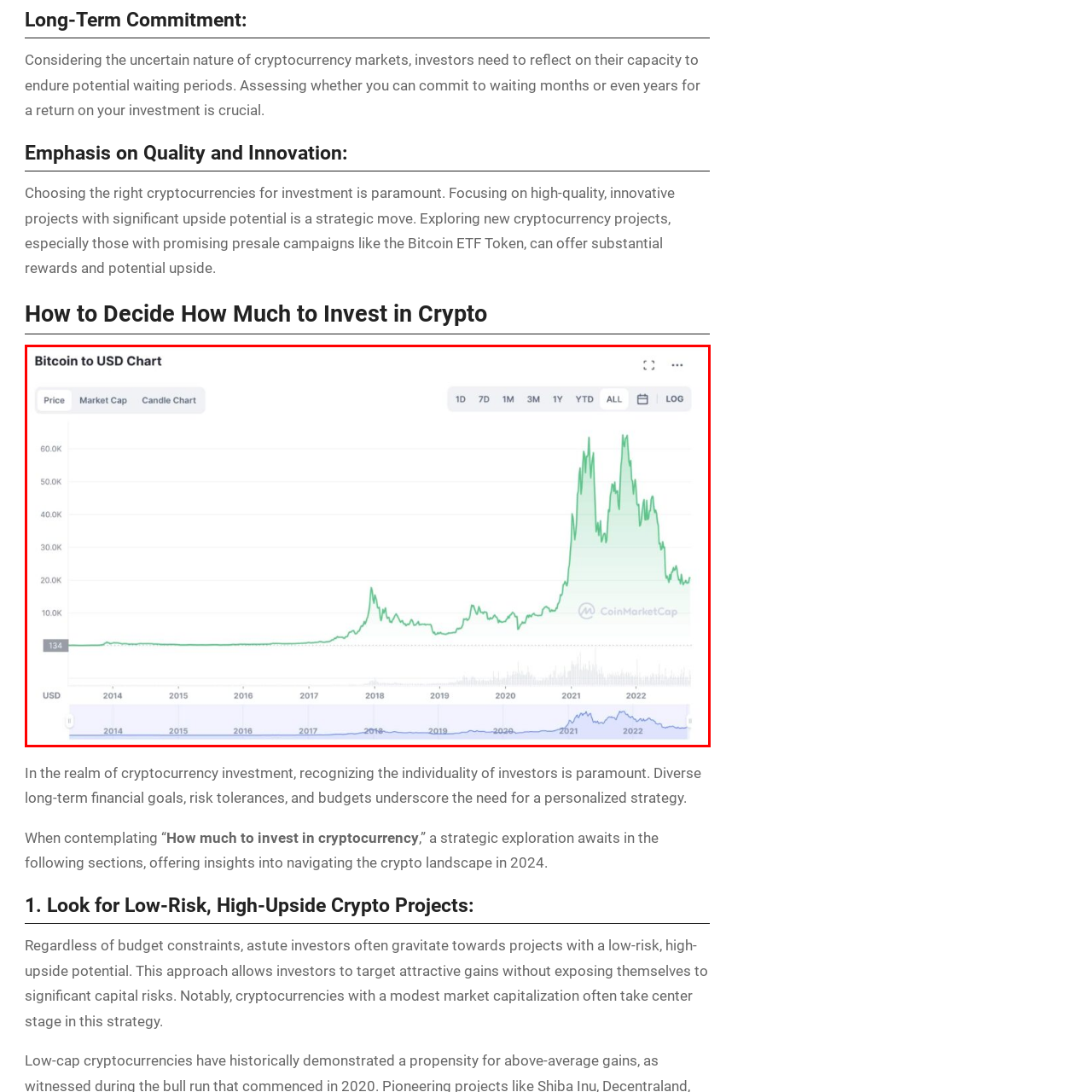What is the time period covered by the chart?
Analyze the visual elements found in the red bounding box and provide a detailed answer to the question, using the information depicted in the image.

The chart illustrates the price trajectory of Bitcoin from 2014 to 2022, which is indicated by the x-axis that denotes the years.